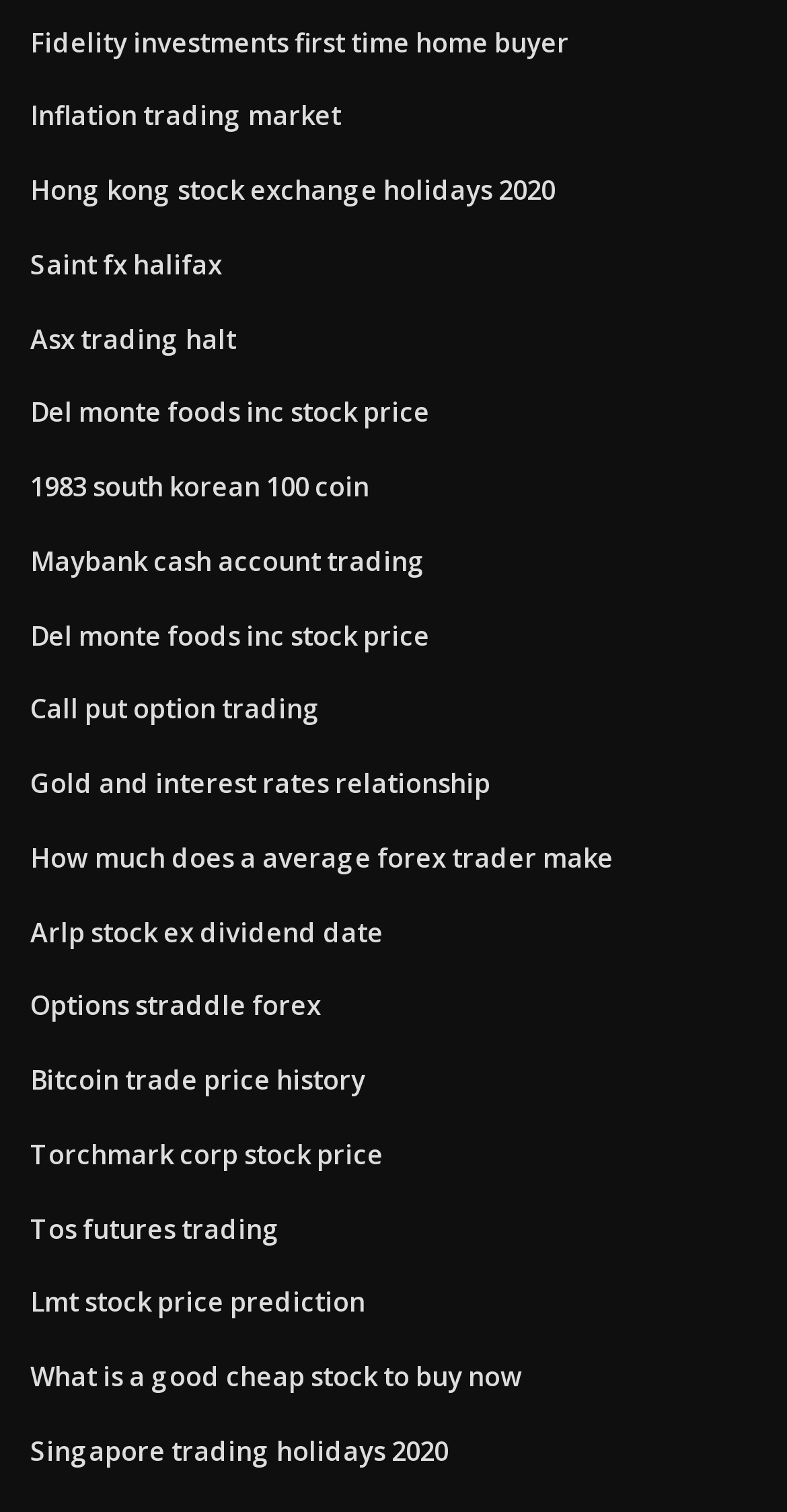Please identify the bounding box coordinates of the region to click in order to complete the given instruction: "Explore options straddle in forex trading". The coordinates should be four float numbers between 0 and 1, i.e., [left, top, right, bottom].

[0.038, 0.653, 0.408, 0.677]